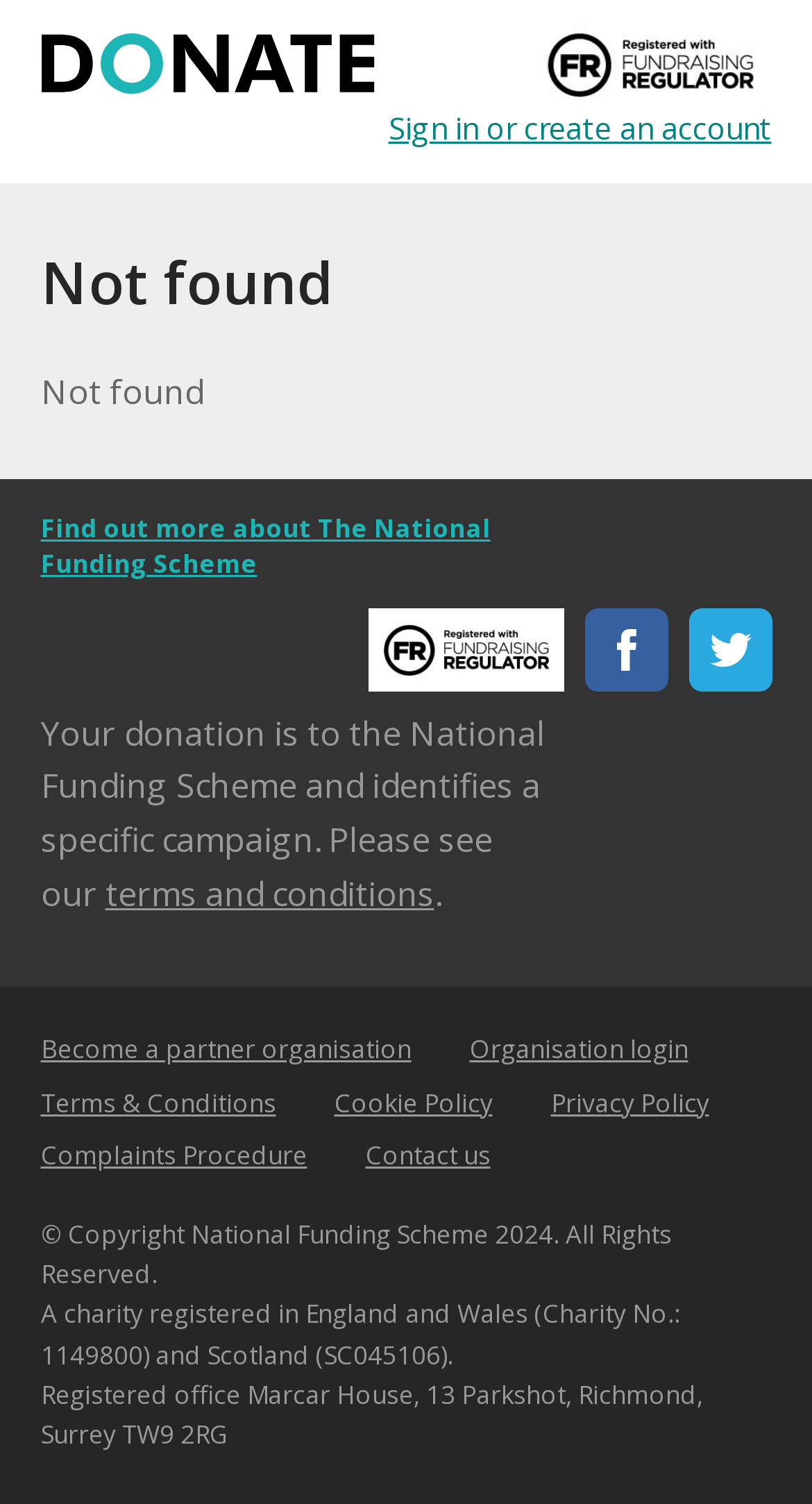What is the purpose of the donation?
We need a detailed and exhaustive answer to the question. Please elaborate.

I found the answer by looking at the StaticText element, which mentions 'Your donation is to the National Funding Scheme and identifies a specific campaign.' This indicates that the purpose of the donation is to support a specific campaign.